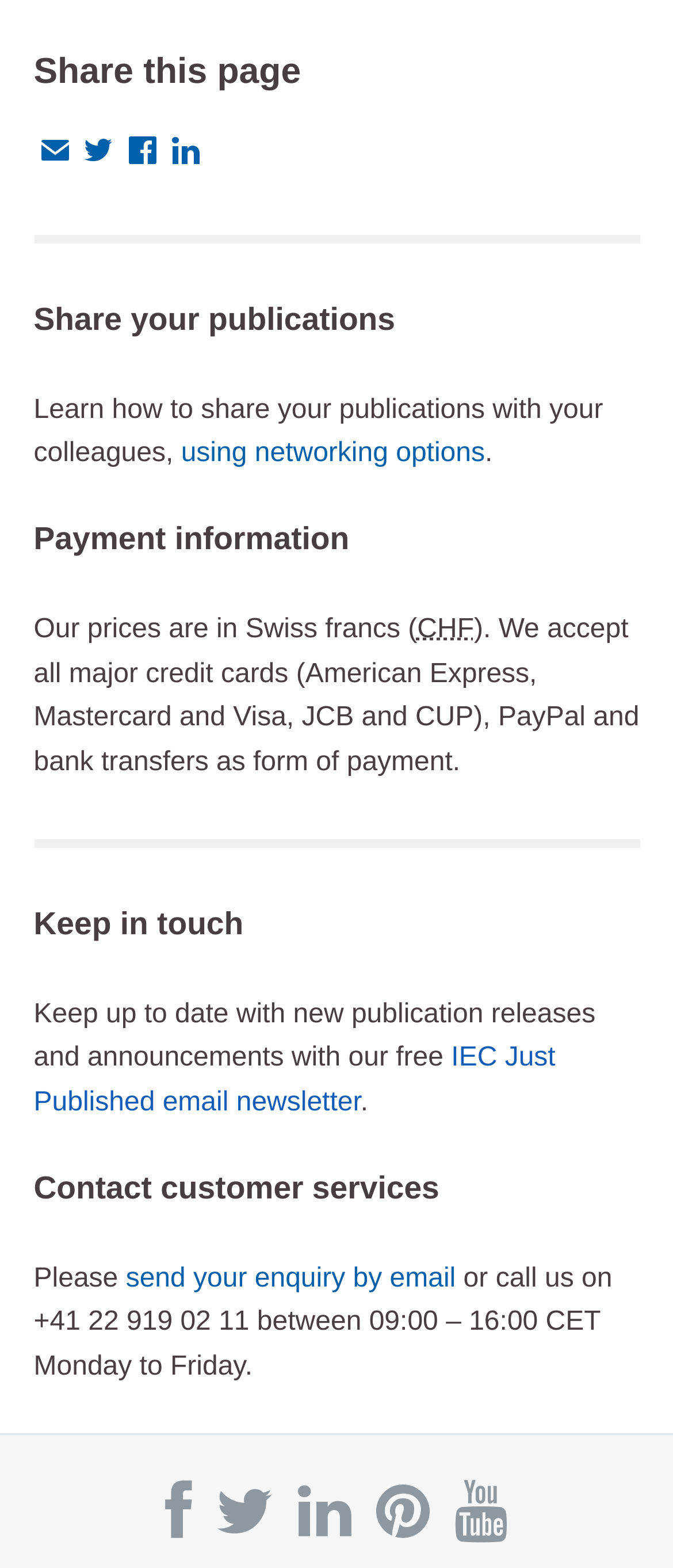Pinpoint the bounding box coordinates for the area that should be clicked to perform the following instruction: "Learn how to share your publications".

[0.269, 0.28, 0.721, 0.299]